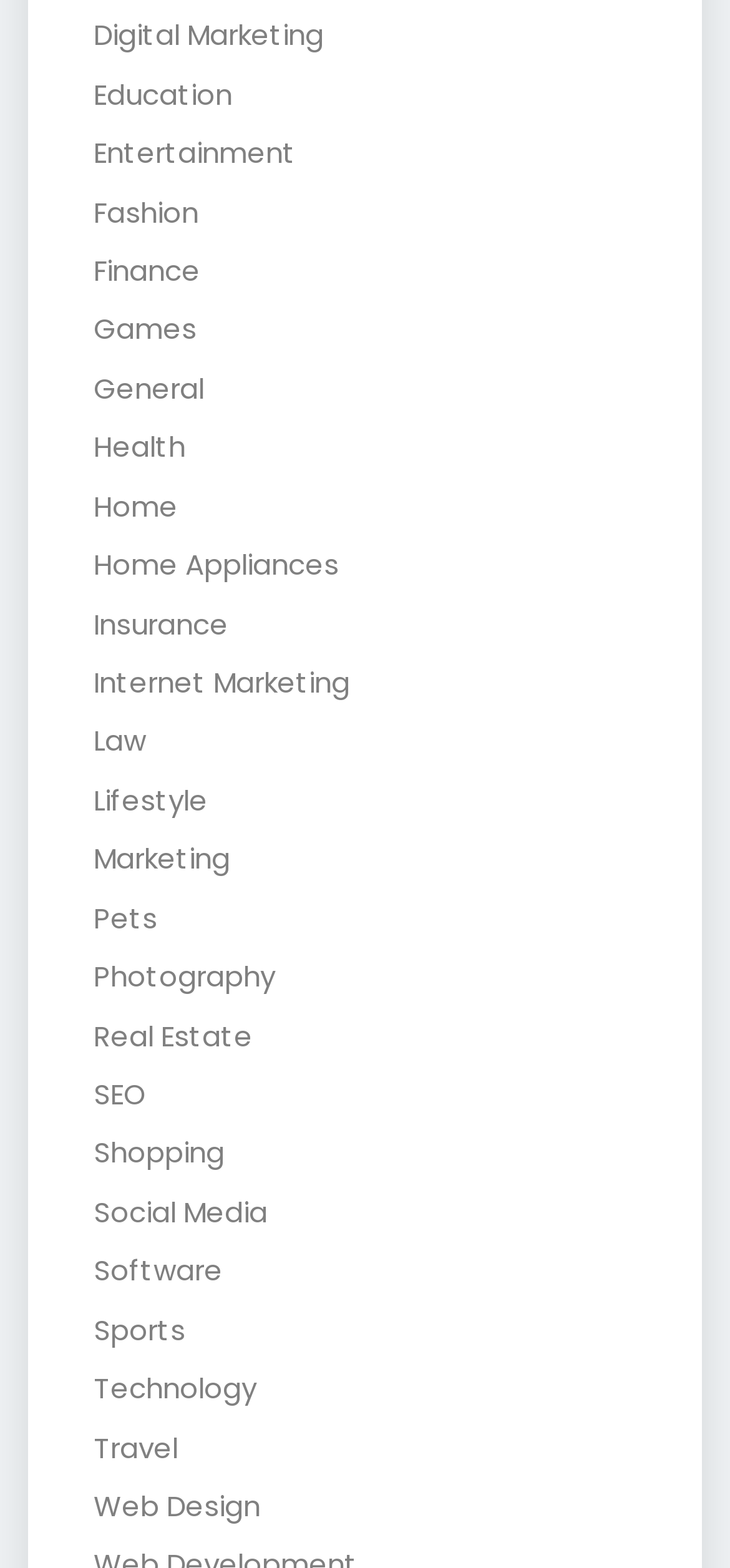Please respond to the question using a single word or phrase:
Is 'Home Appliances' a subcategory of 'Home'?

No